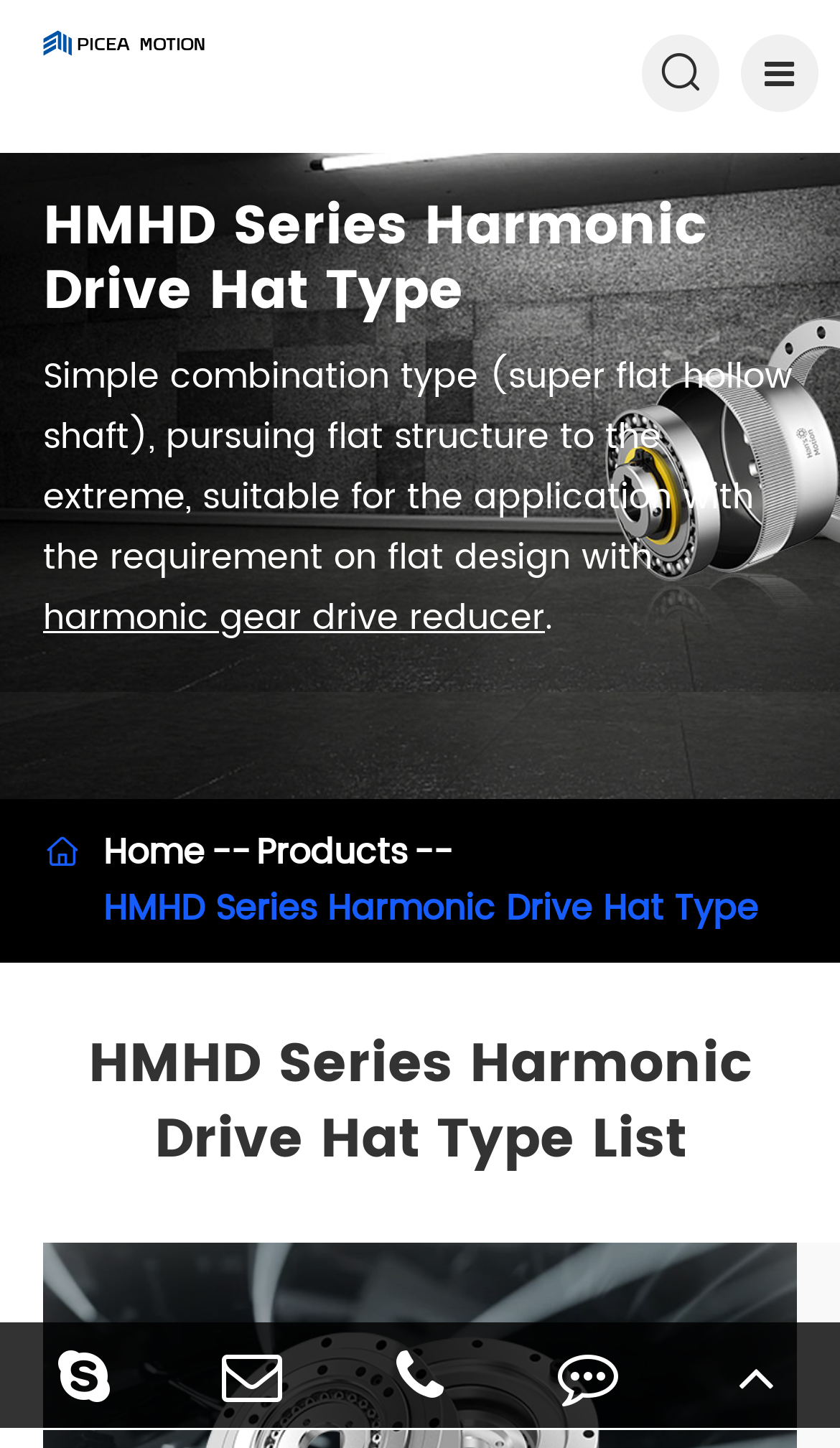Identify the bounding box coordinates for the UI element described by the following text: "harmonic gear drive reducer". Provide the coordinates as four float numbers between 0 and 1, in the format [left, top, right, bottom].

[0.051, 0.406, 0.649, 0.448]